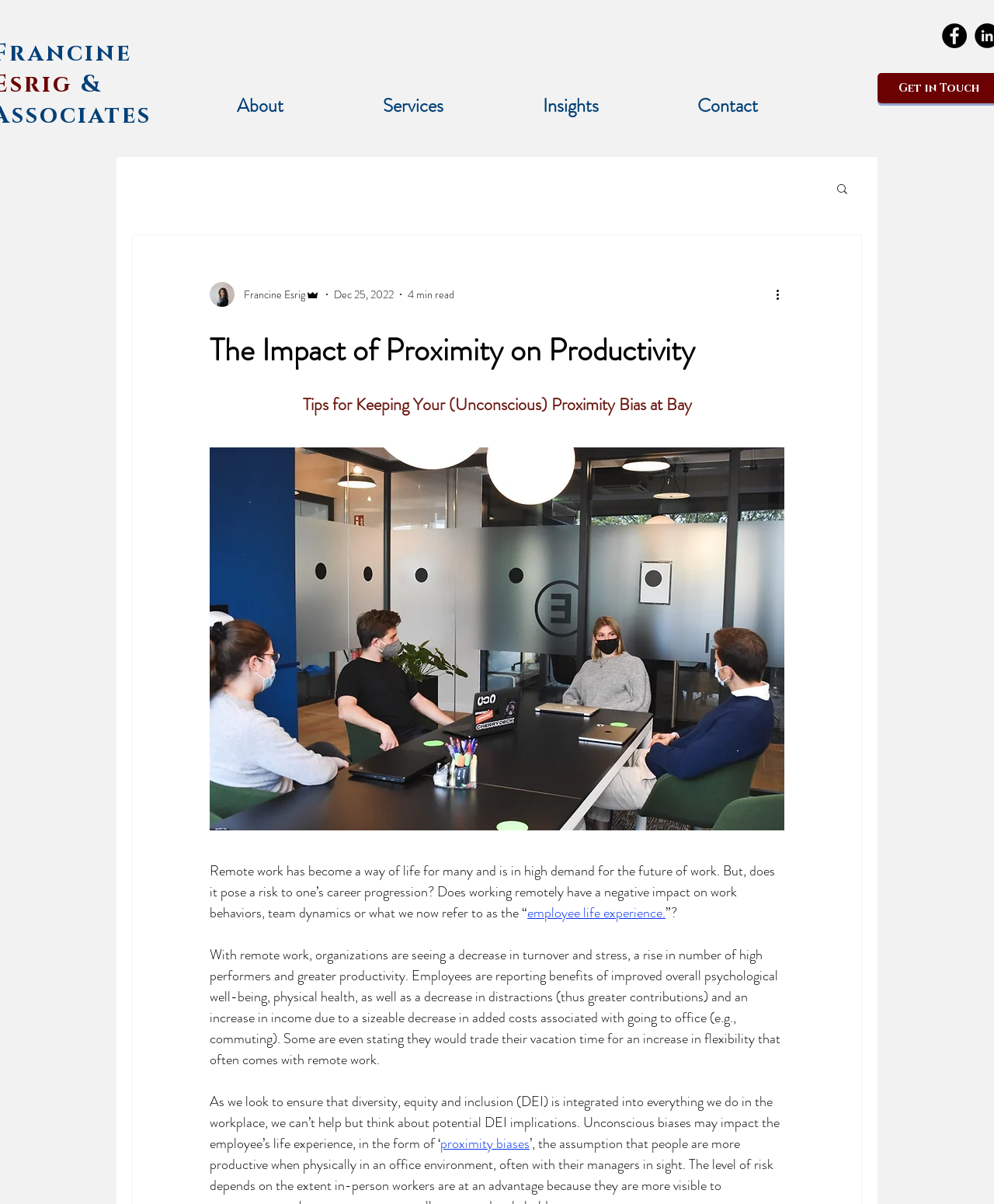Identify the bounding box for the given UI element using the description provided. Coordinates should be in the format (top-left x, top-left y, bottom-right x, bottom-right y) and must be between 0 and 1. Here is the description: aria-label="Facebook - Black Circle"

[0.948, 0.019, 0.973, 0.04]